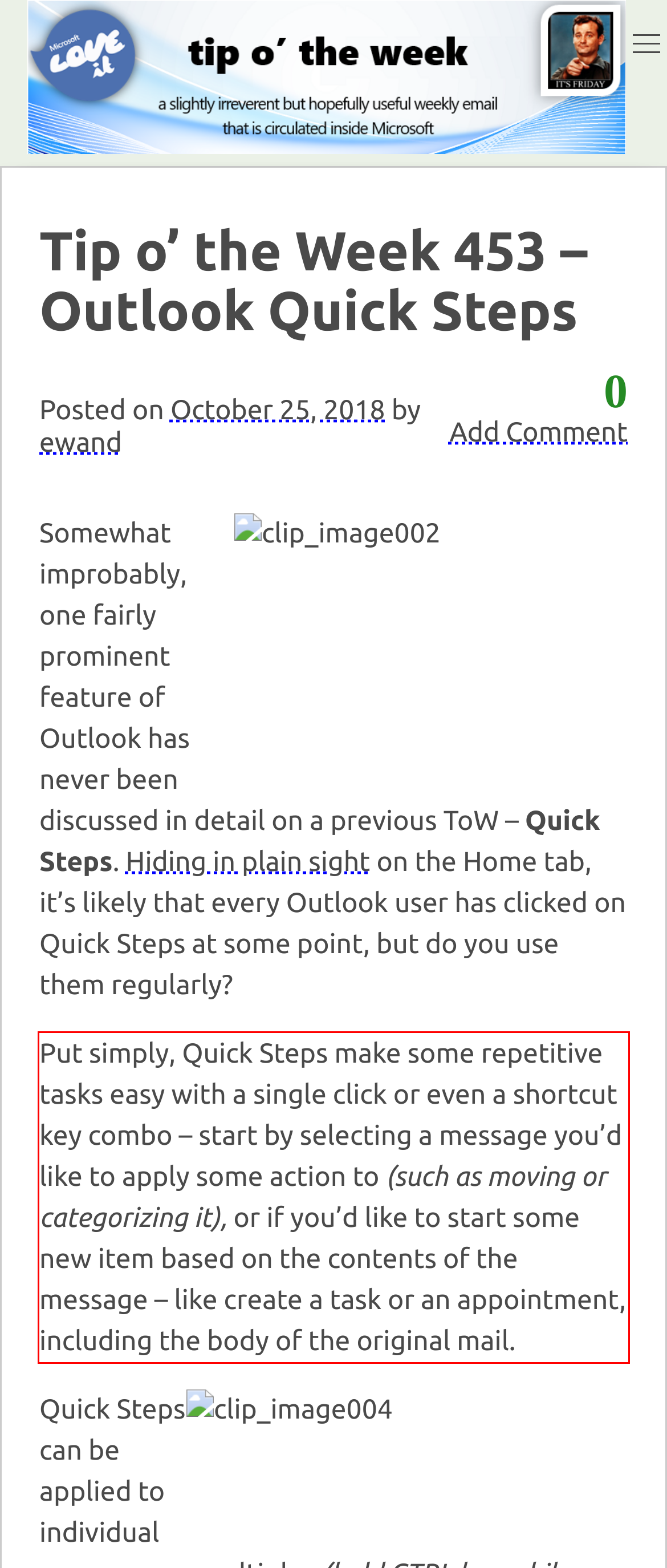You have a screenshot with a red rectangle around a UI element. Recognize and extract the text within this red bounding box using OCR.

Put simply, Quick Steps make some repetitive tasks easy with a single click or even a shortcut key combo – start by selecting a message you’d like to apply some action to (such as moving or categorizing it), or if you’d like to start some new item based on the contents of the message – like create a task or an appointment, including the body of the original mail.